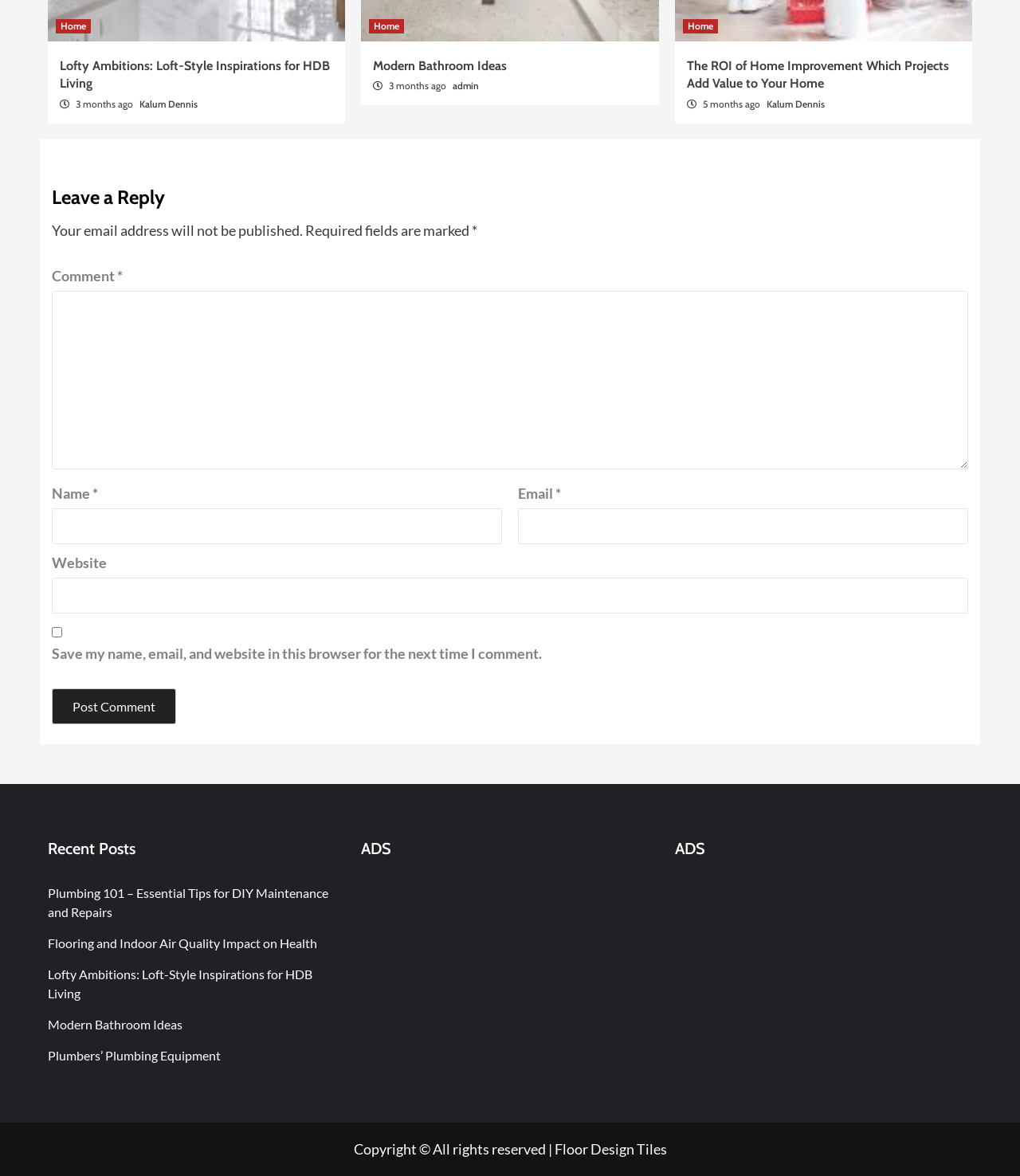Using the provided element description "Kalum Dennis", determine the bounding box coordinates of the UI element.

[0.751, 0.083, 0.808, 0.093]